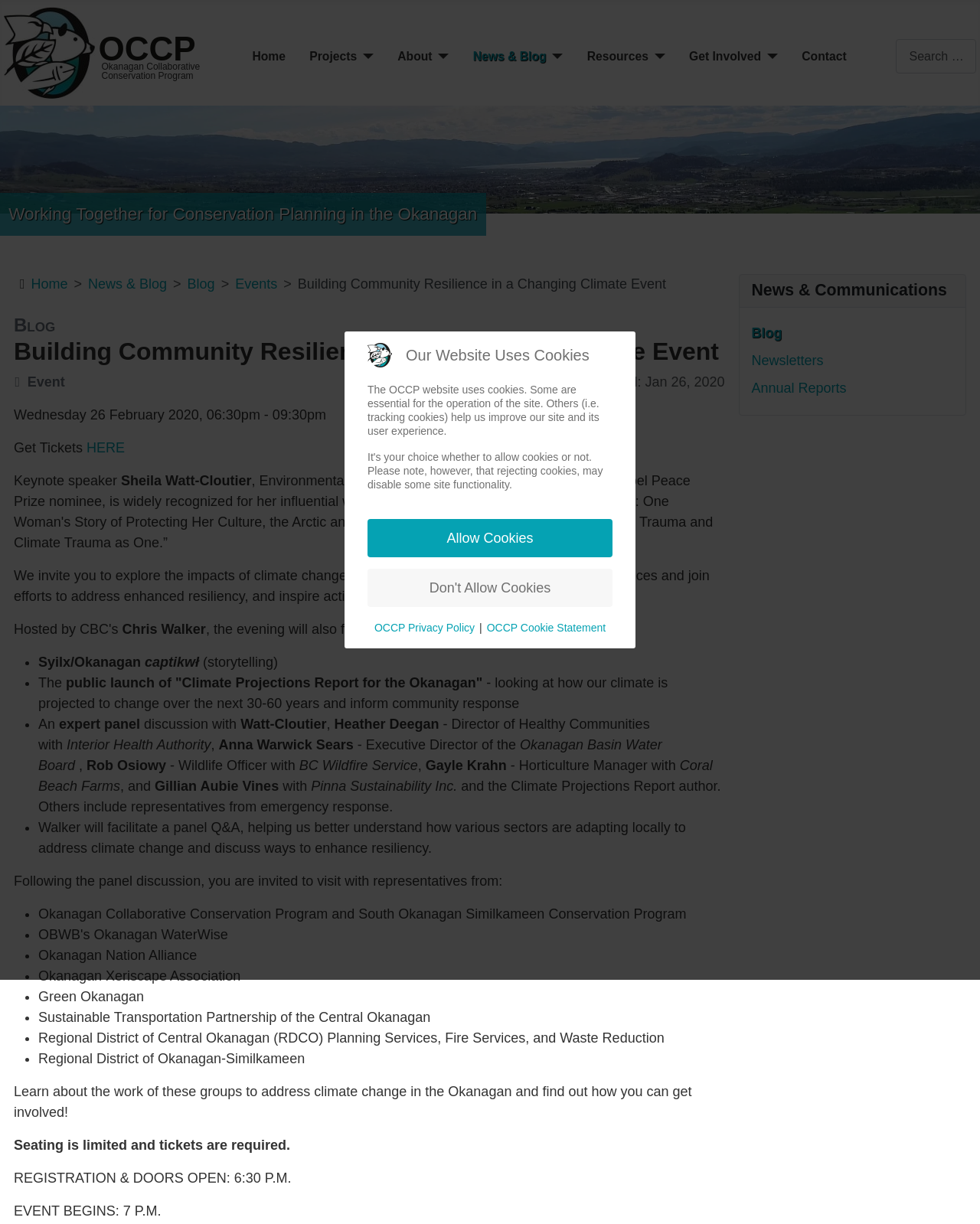What is the name of the keynote speaker? Look at the image and give a one-word or short phrase answer.

Sheila Watt-Cloutier